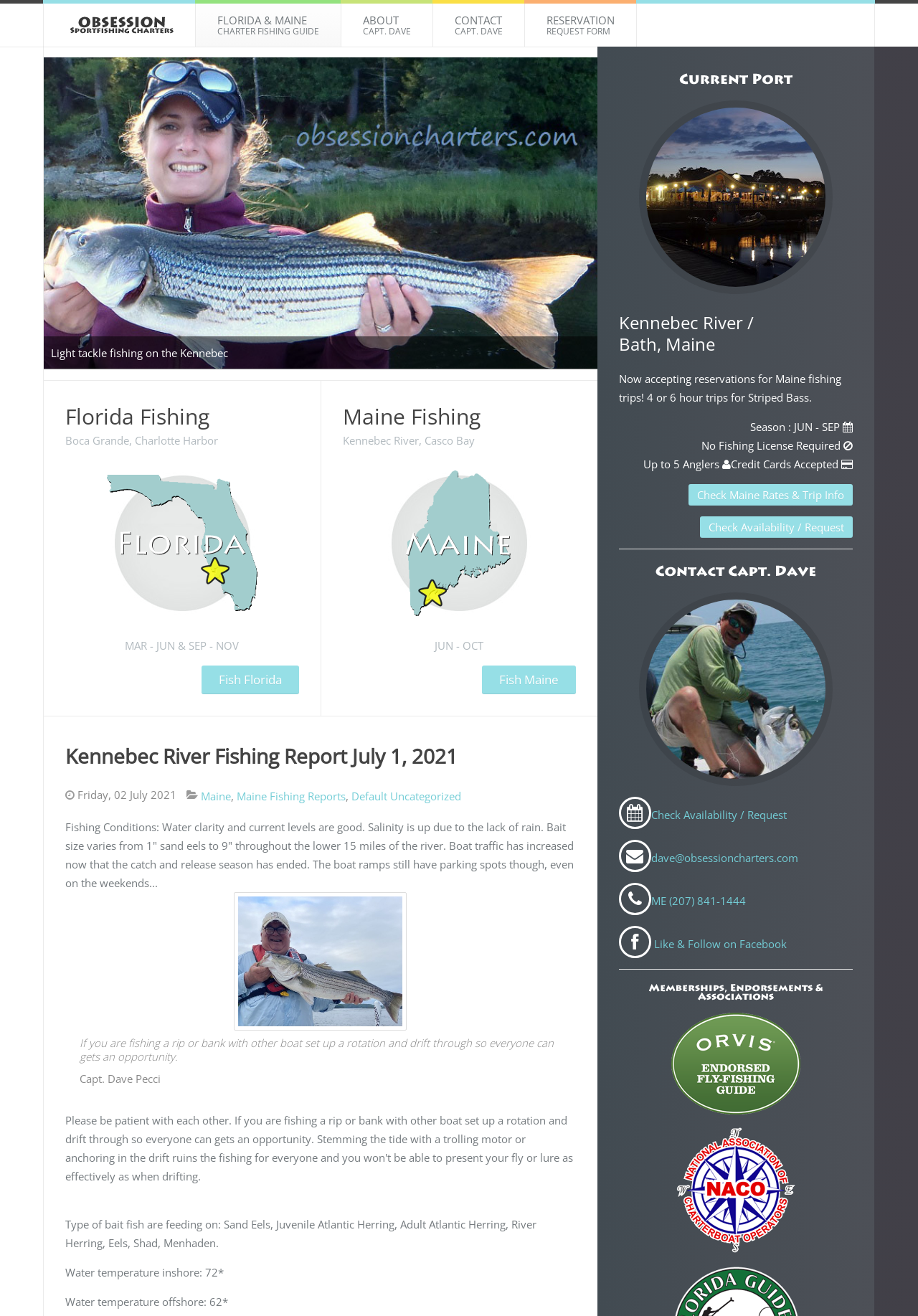Generate a thorough explanation of the webpage's elements.

This webpage is about Obsession Sportfishing Charters, a fishing charter service operating in Florida and Maine. At the top of the page, there are four links to different sections of the website: "Obsession Sportfishing Charters", "FLORIDA & MAINE CHARTER FISHING GUIDE", "ABOUT CAPT. DAVE", and "CONTACT CAPT. DAVE". Below these links, there is a large image of a striped bass.

The main content of the page is divided into two sections: "Florida Fishing" and "Maine Fishing". The "Florida Fishing" section has a heading, a paragraph of text describing the fishing location, a link to "Florida Fishing Charters", and an image. The "Maine Fishing" section has a similar layout, with a heading, a paragraph of text, a link to "Maine Fishing Charters", and an image.

Below these sections, there is a heading "Kennebec River Fishing Report July 1, 2021" and a time stamp "Friday, 02 July 2021". The fishing report provides information on the current fishing conditions, including water clarity, current levels, salinity, and bait size. There is also a blockquote with a quote from Capt. Dave Pecci, and several paragraphs of text describing the type of bait fish are feeding on, water temperature, and other fishing-related information.

On the right side of the page, there is a section about Kennebec River / Bath, Maine, with a heading, an image, and several paragraphs of text describing the fishing trips offered, including the season, fishing license requirements, and payment options. There are also several links to request more information or check availability.

At the bottom of the page, there is a section with contact information, including a phone number, email address, and links to social media profiles. There are also two images, one of the captain and one of the charter boat.